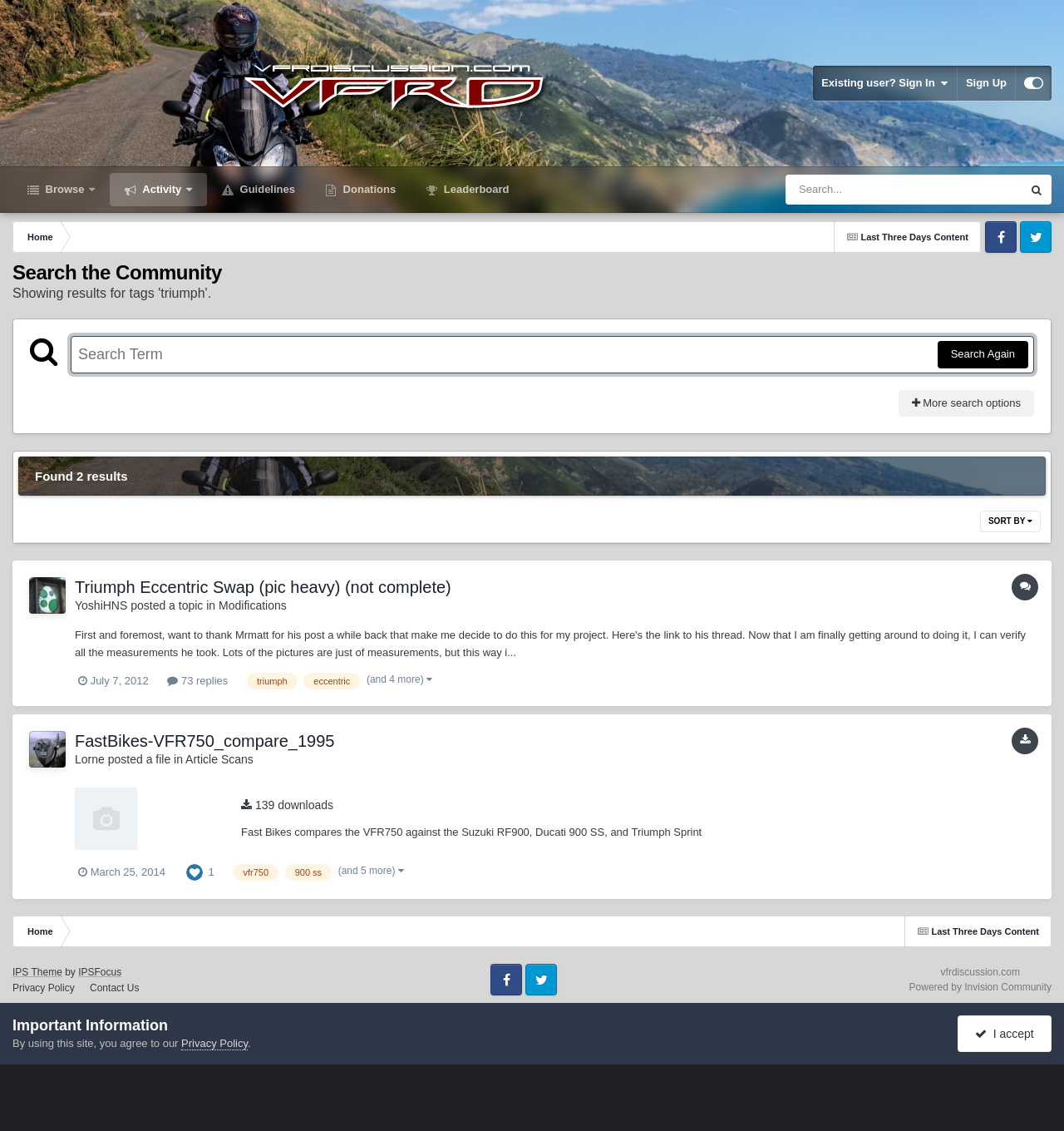Specify the bounding box coordinates (top-left x, top-left y, bottom-right x, bottom-right y) of the UI element in the screenshot that matches this description: Last Three Days Content

[0.785, 0.196, 0.922, 0.224]